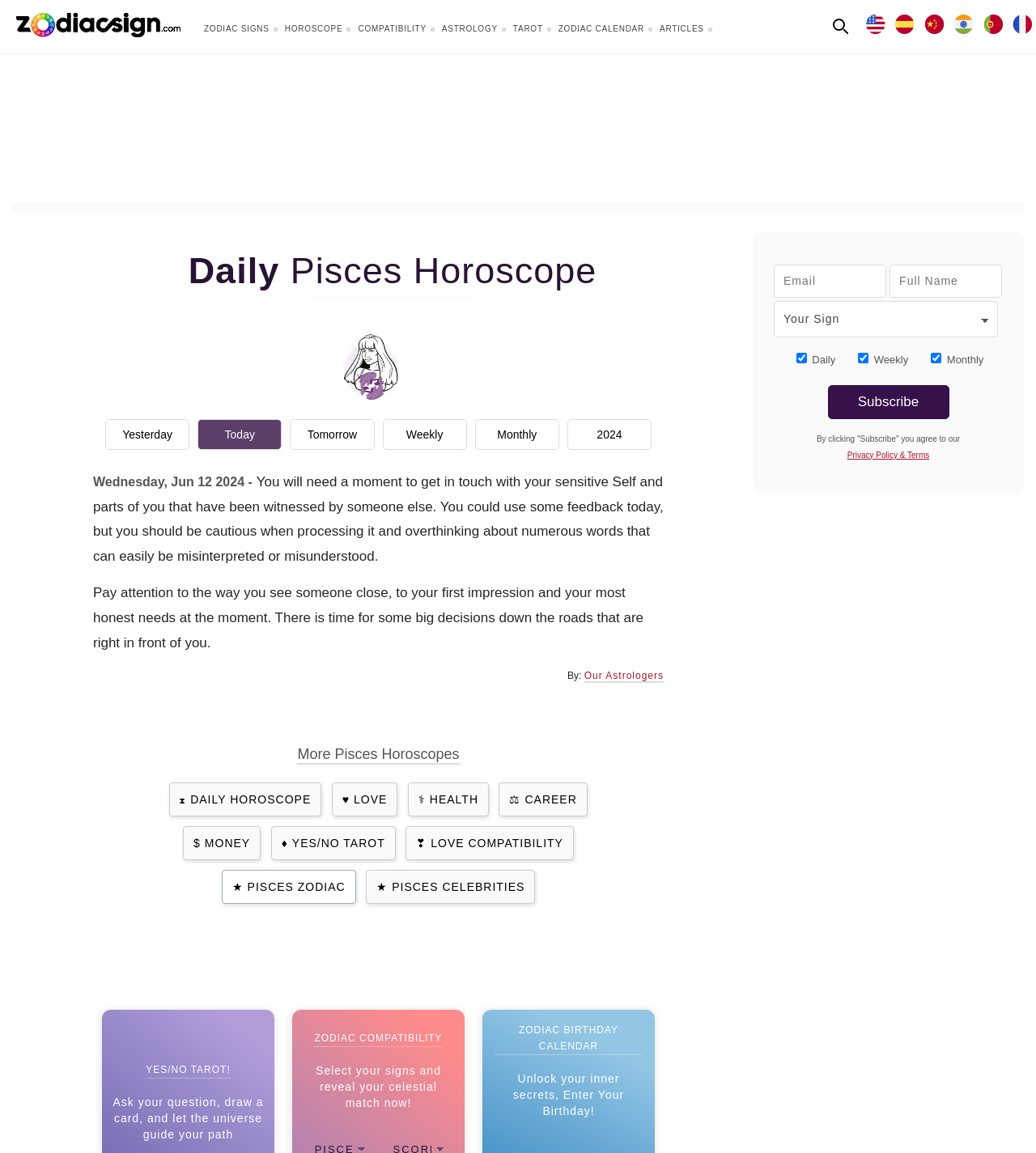Extract the primary headline from the webpage and present its text.

Daily Pisces Horoscope